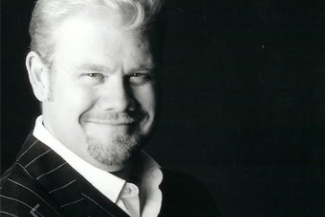Use a single word or phrase to answer the question: What is the man wearing?

A dark pinstripe suit